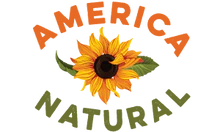What is the overall aesthetic of the logo?
Using the visual information from the image, give a one-word or short-phrase answer.

Warm and friendly